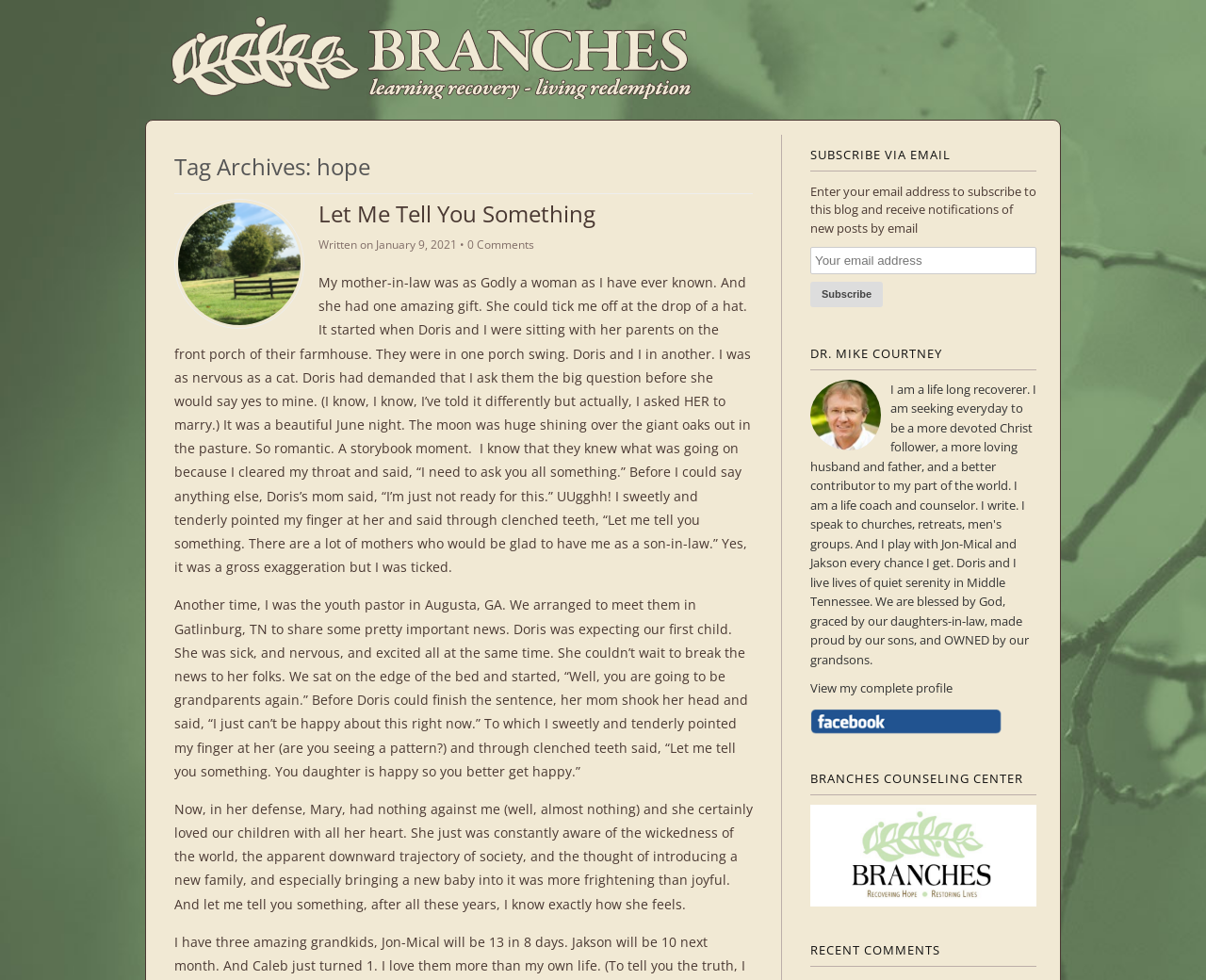Determine the coordinates of the bounding box that should be clicked to complete the instruction: "View Dr. Mike Courtney's complete profile". The coordinates should be represented by four float numbers between 0 and 1: [left, top, right, bottom].

[0.672, 0.693, 0.859, 0.712]